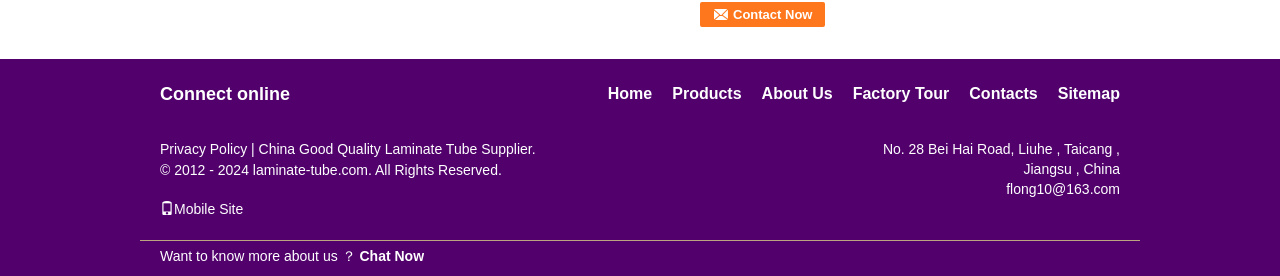Pinpoint the bounding box coordinates of the clickable element to carry out the following instruction: "Send an email to flong10@163.com."

[0.786, 0.656, 0.875, 0.714]